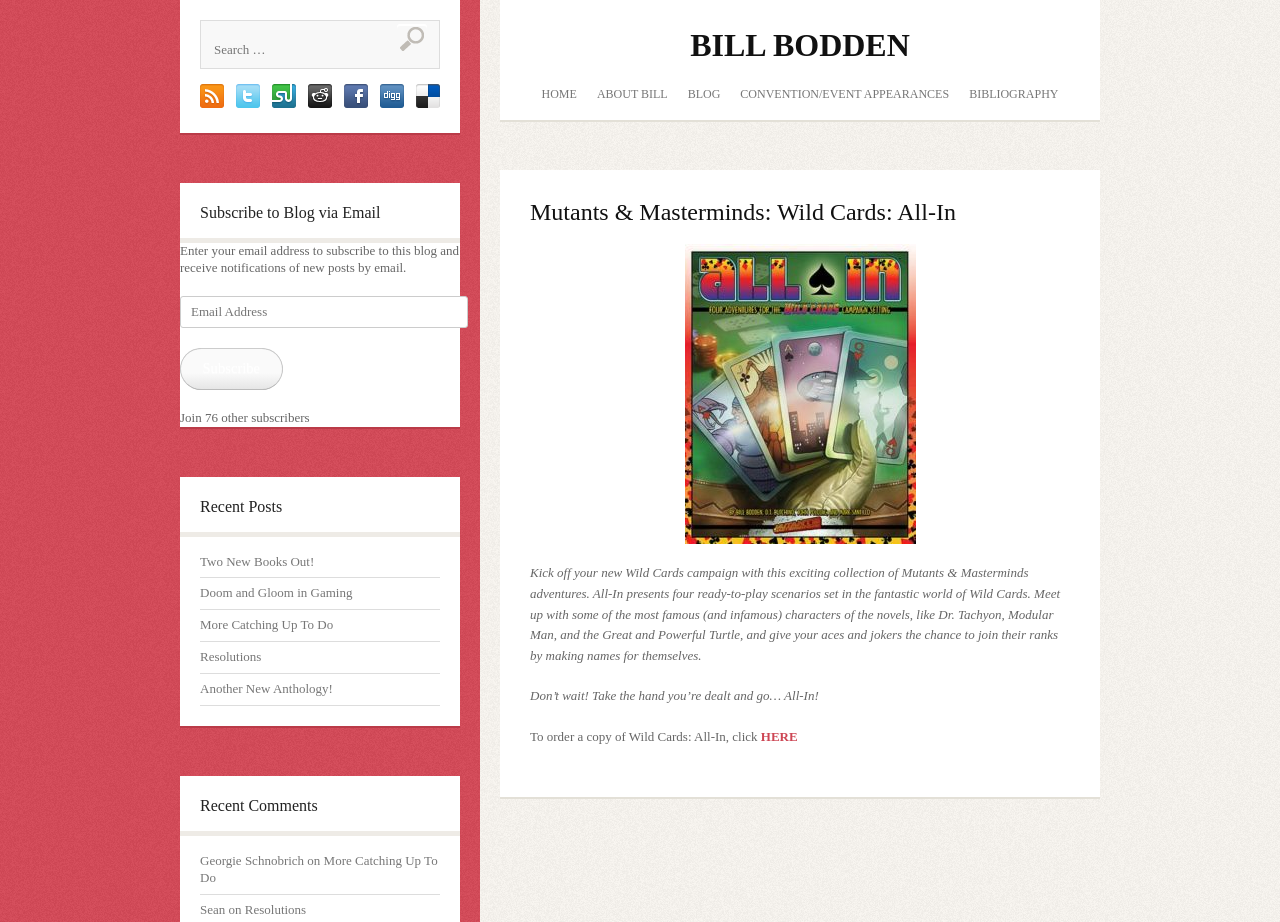Please specify the bounding box coordinates of the region to click in order to perform the following instruction: "Read the recent post 'Two New Books Out!'".

[0.156, 0.6, 0.246, 0.617]